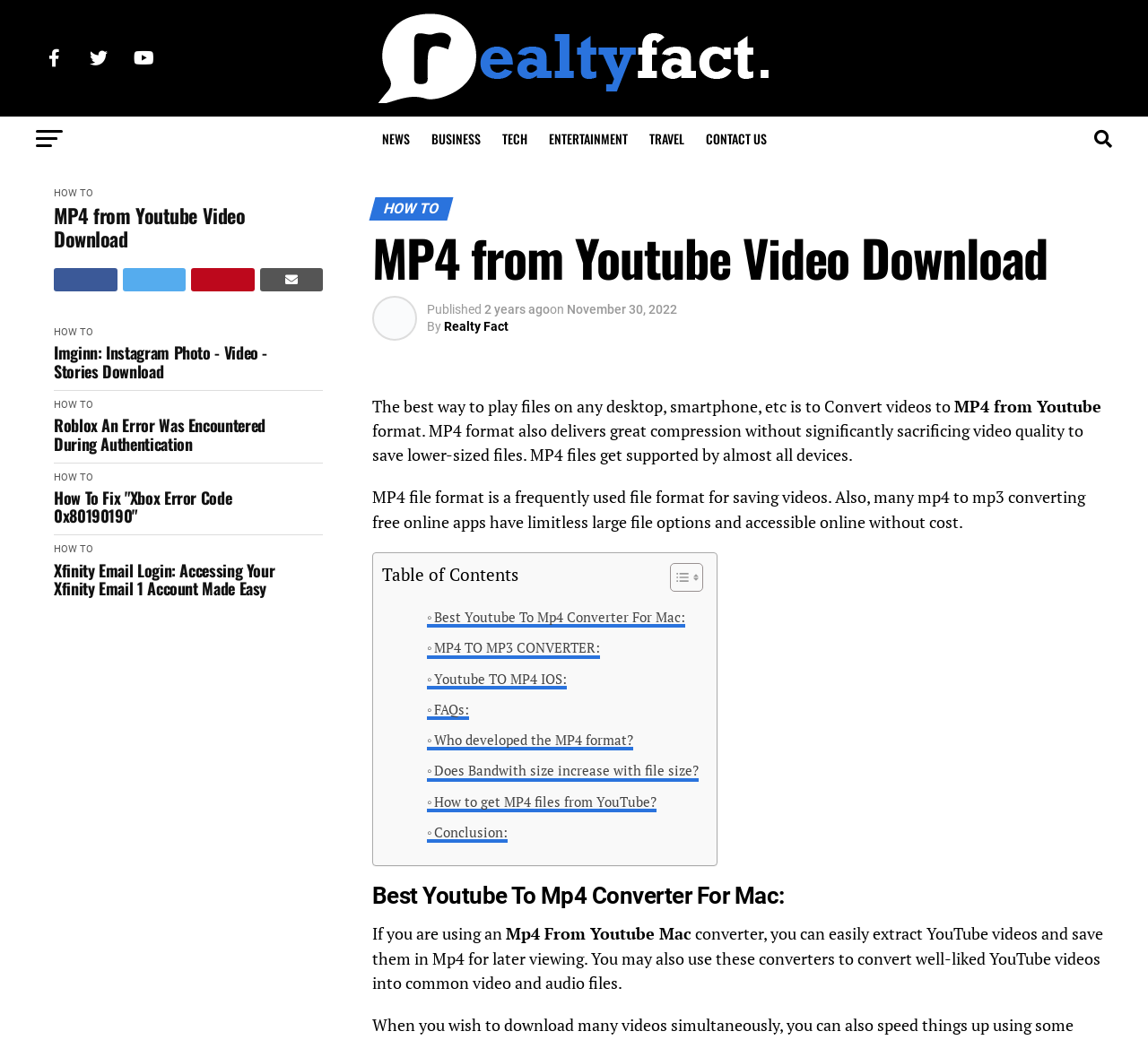What is the purpose of the 'HOW TO' section?
Based on the image, please offer an in-depth response to the question.

The 'HOW TO' section appears to provide tutorials and guides on how to perform specific tasks, such as downloading YouTube videos, converting MP4 to MP3, and more.